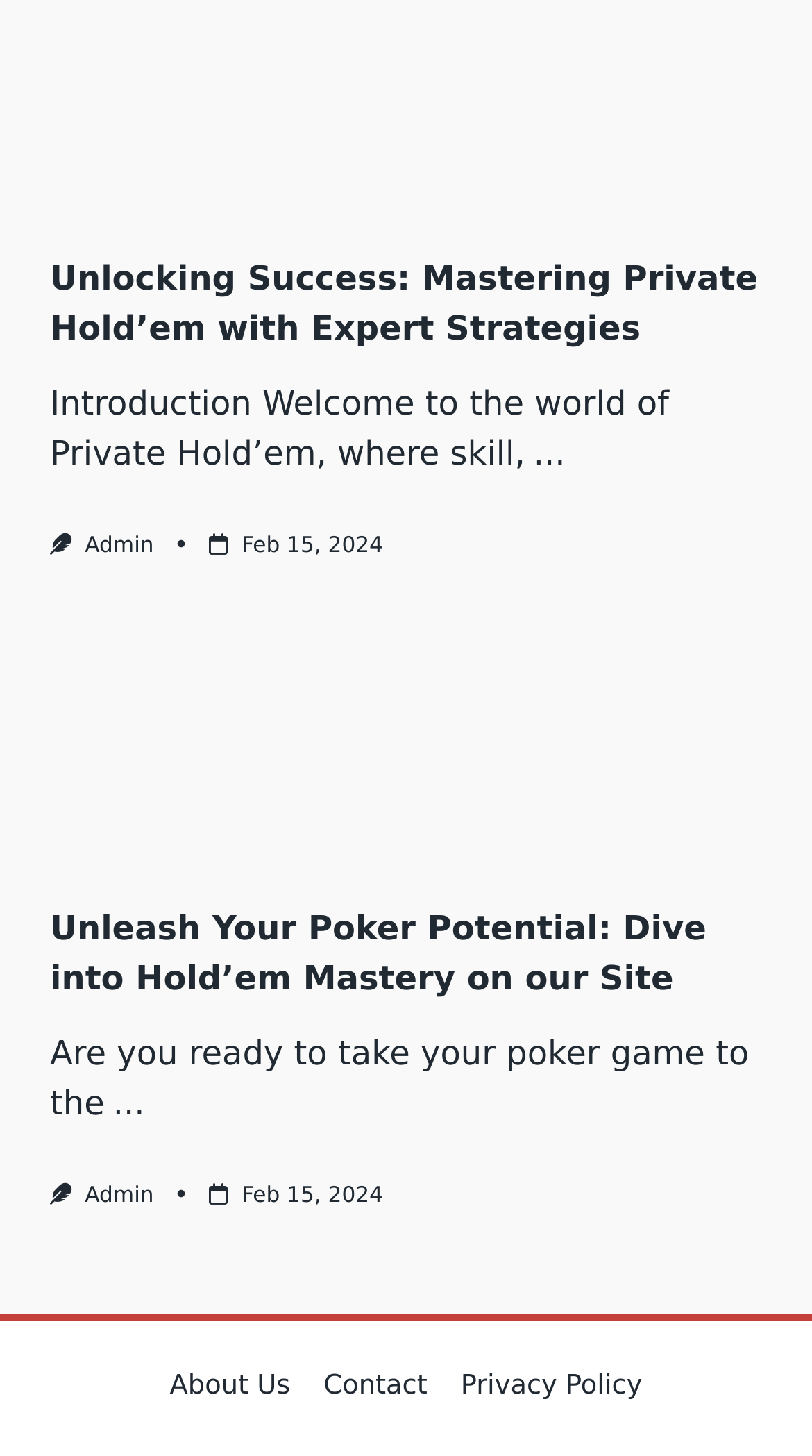Pinpoint the bounding box coordinates of the element to be clicked to execute the instruction: "Visit the 'Hold’em site'".

[0.062, 0.421, 0.938, 0.604]